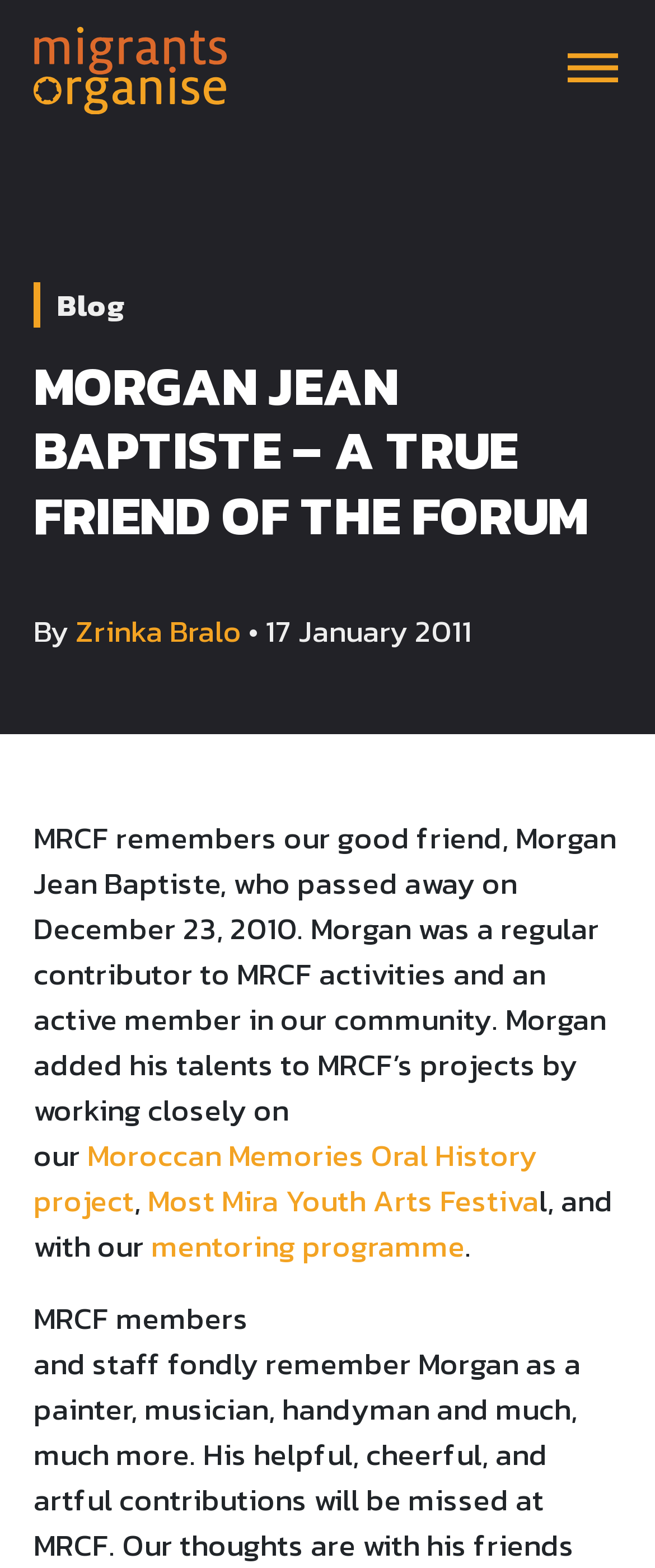What was Morgan Jean Baptiste's role in the community?
Using the image, respond with a single word or phrase.

Active member